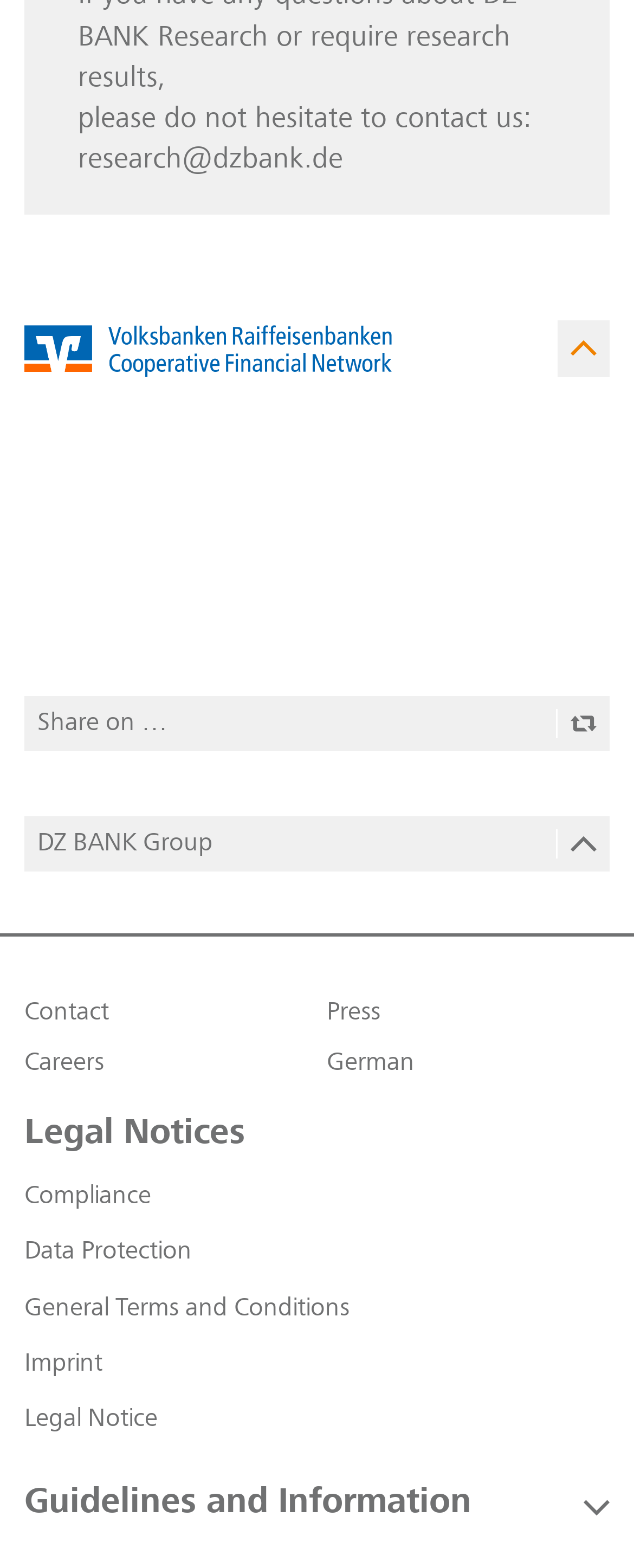What is the last link in the footer section?
Relying on the image, give a concise answer in one word or a brief phrase.

Legal Notice